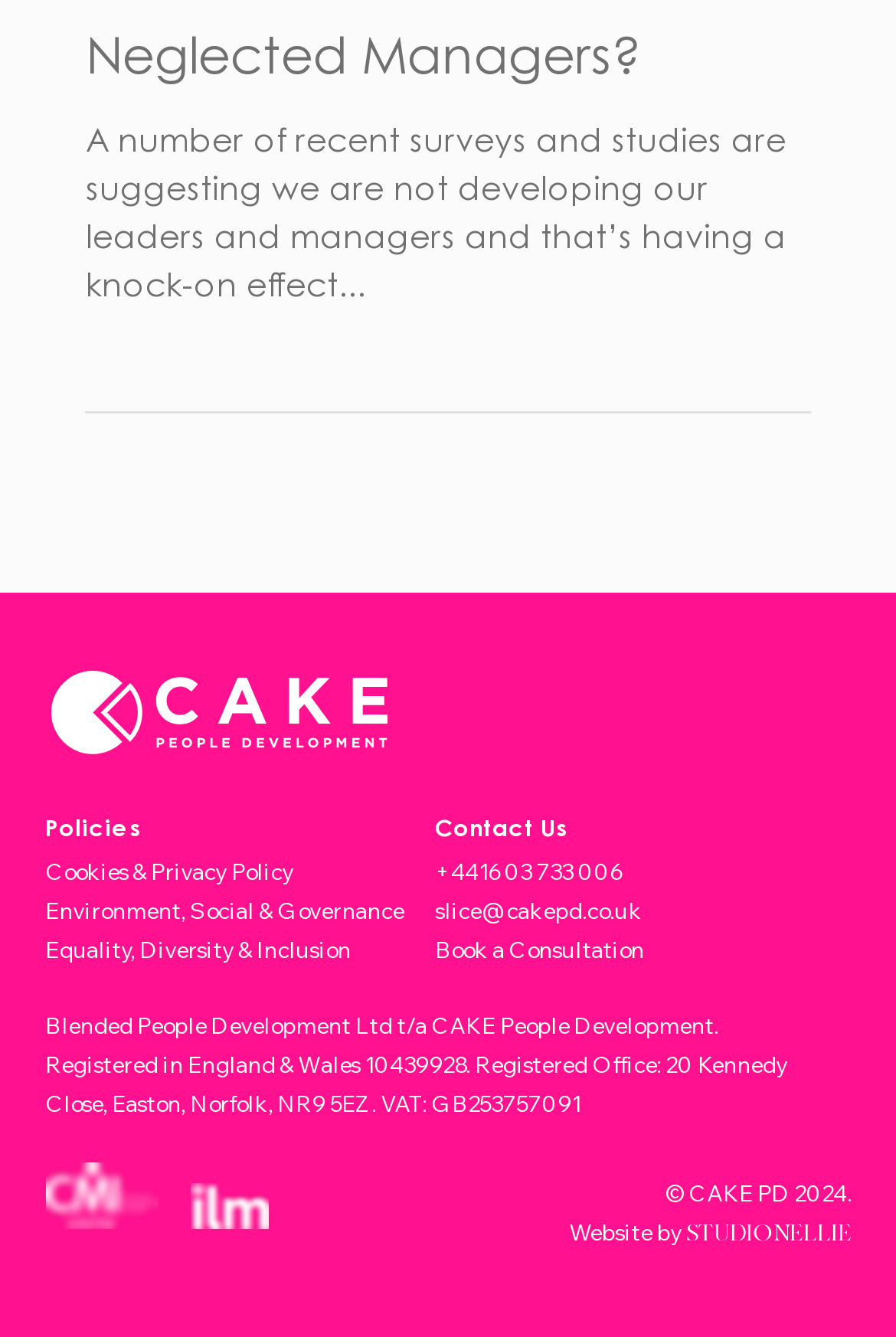Locate the bounding box coordinates of the clickable region necessary to complete the following instruction: "Contact Us". Provide the coordinates in the format of four float numbers between 0 and 1, i.e., [left, top, right, bottom].

[0.486, 0.573, 0.634, 0.595]